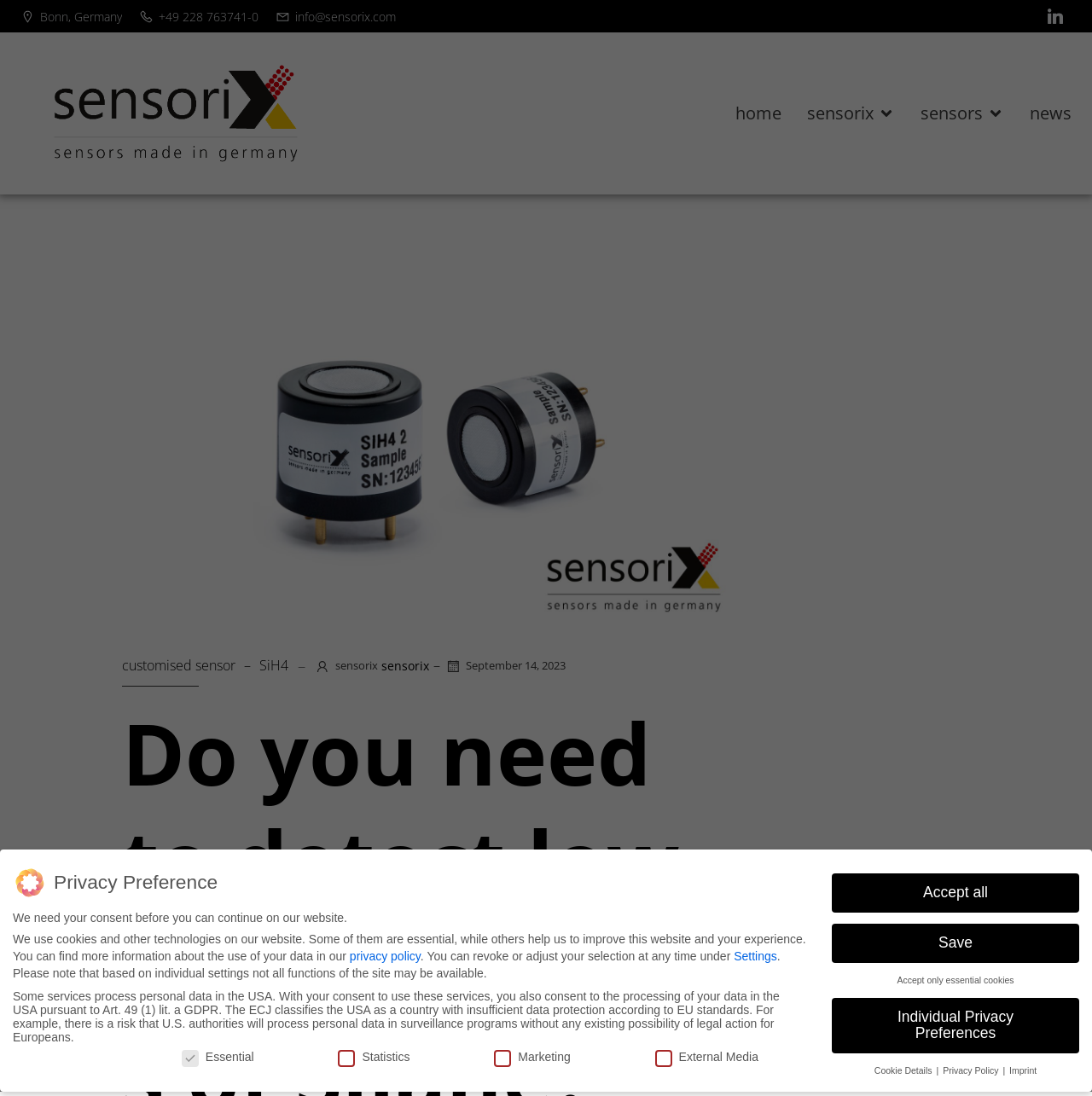Provide a short answer using a single word or phrase for the following question: 
What is the company name?

SENSORIX